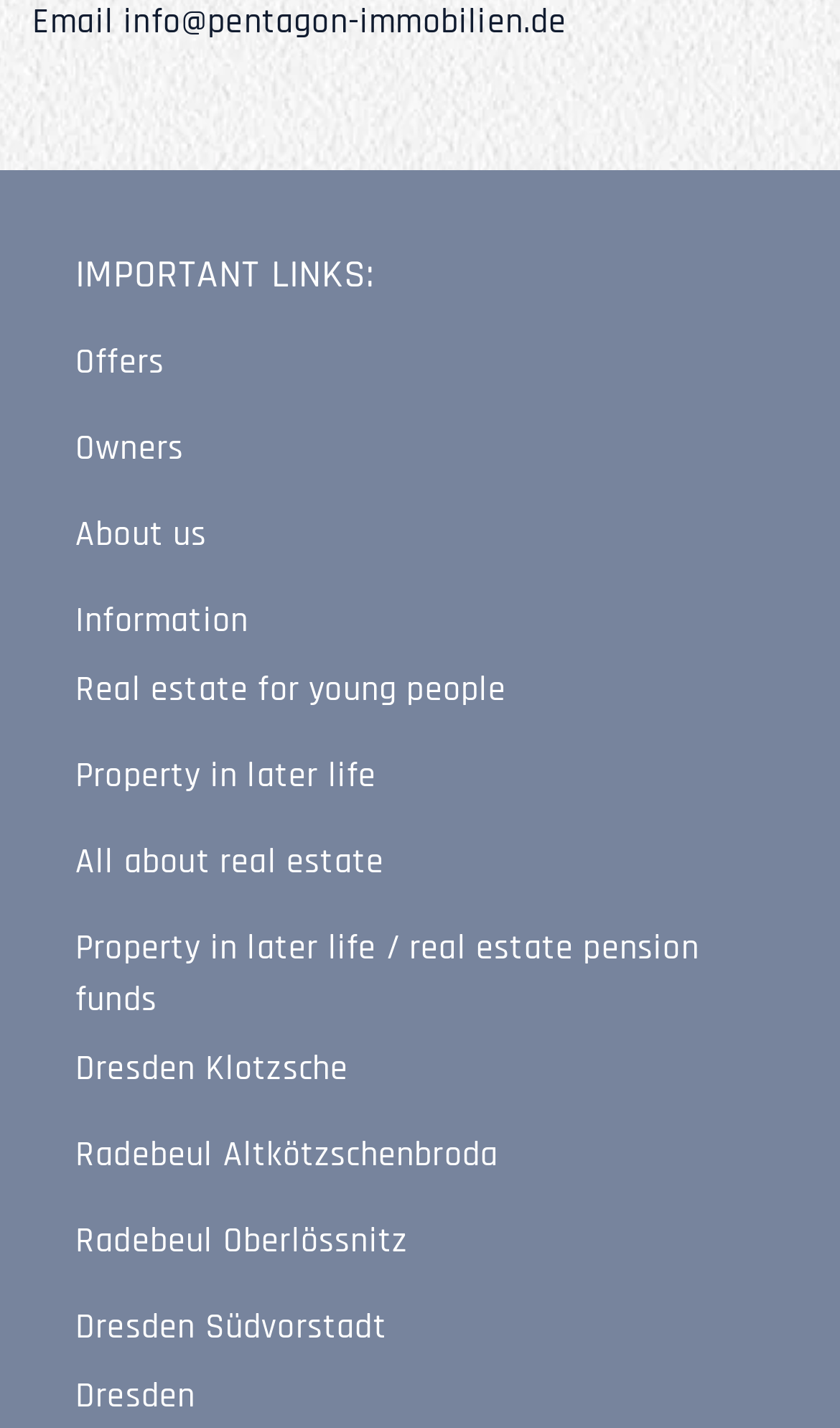Locate the bounding box coordinates of the clickable region to complete the following instruction: "Explore real estate for young people."

[0.09, 0.468, 0.603, 0.5]